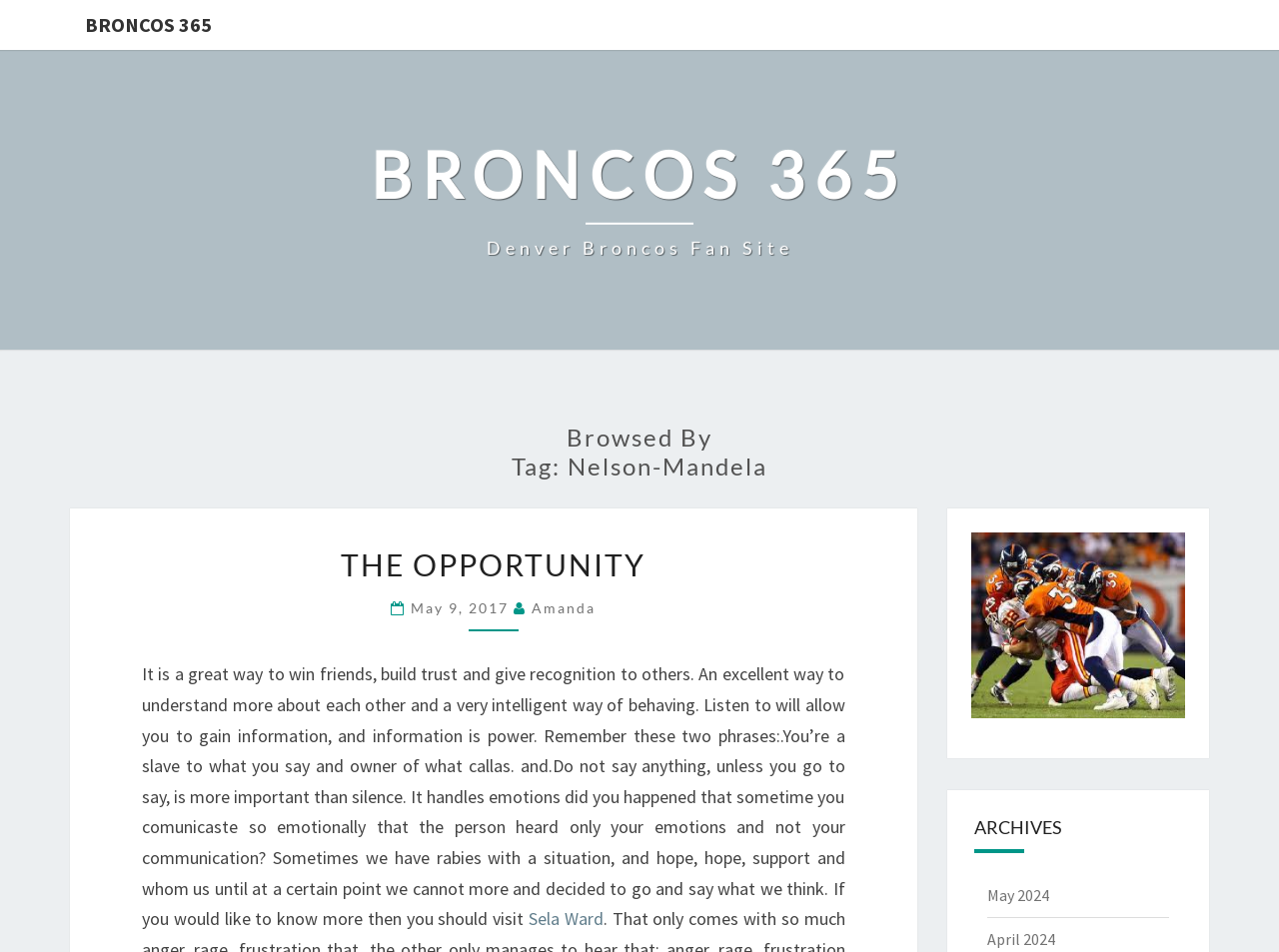Locate the bounding box coordinates of the clickable region necessary to complete the following instruction: "Read about Sela Ward". Provide the coordinates in the format of four float numbers between 0 and 1, i.e., [left, top, right, bottom].

[0.413, 0.953, 0.472, 0.977]